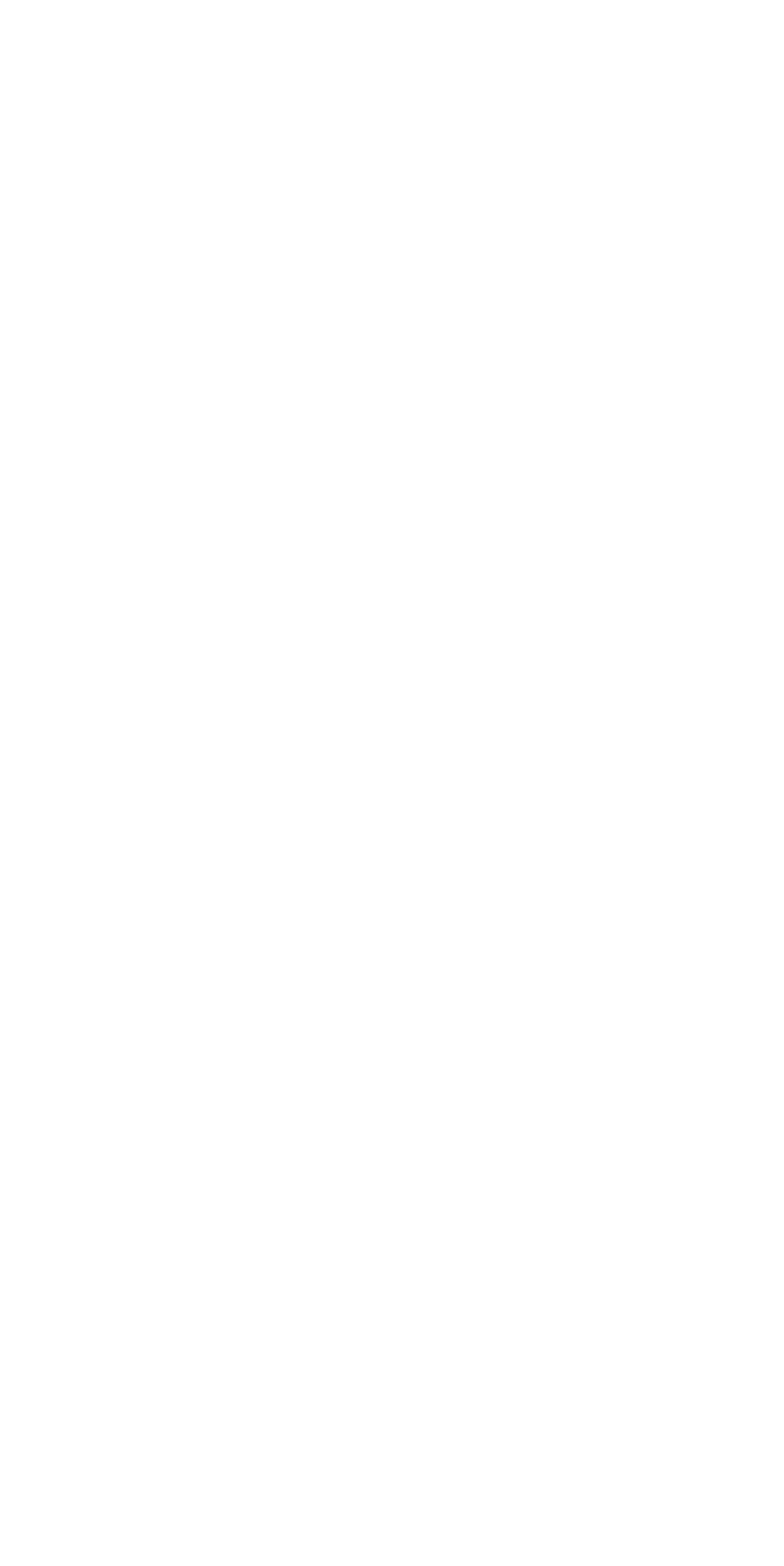Find the bounding box coordinates of the clickable area required to complete the following action: "Search for something".

[0.062, 0.281, 0.744, 0.347]